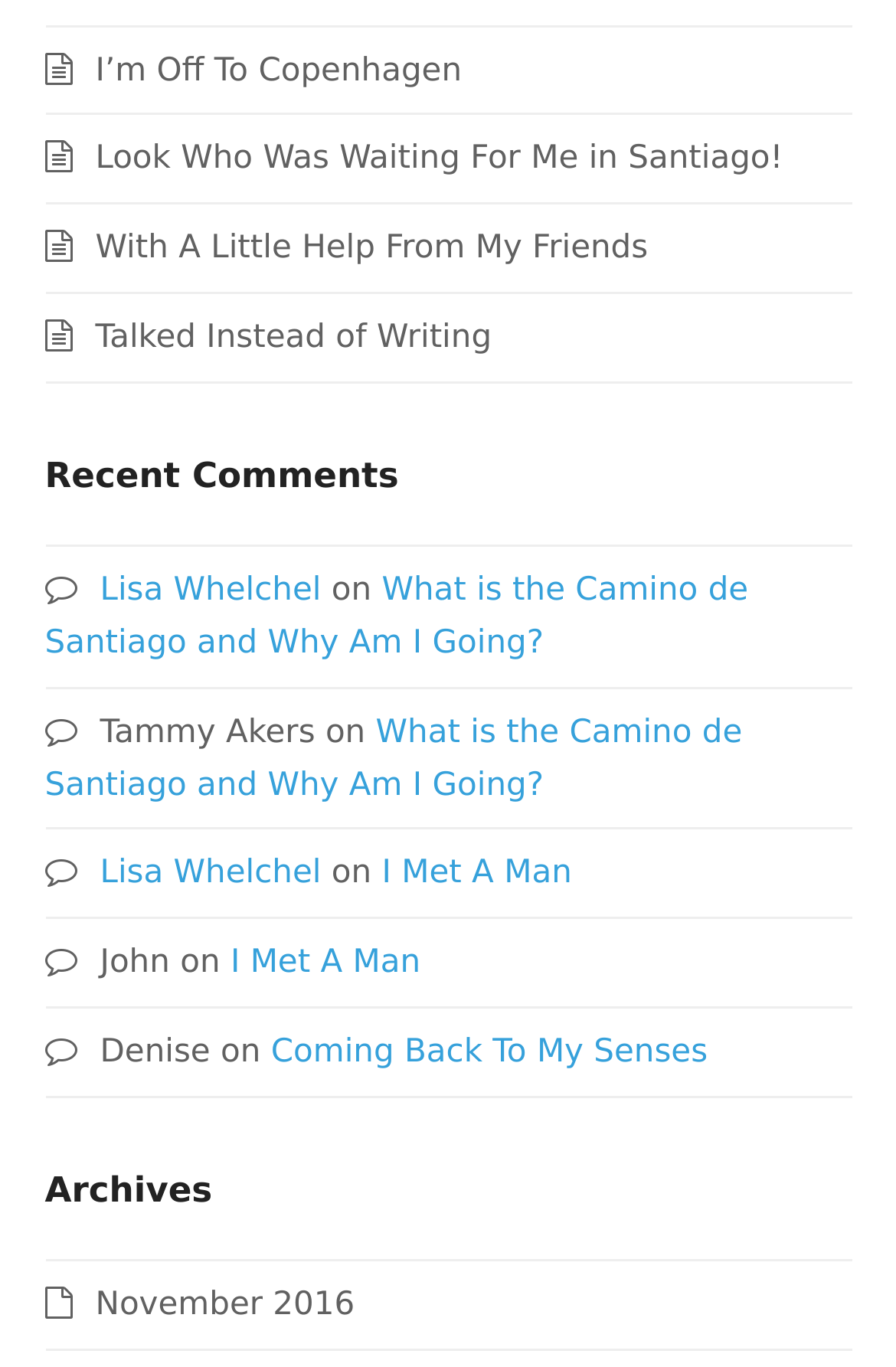Please identify the bounding box coordinates of the clickable element to fulfill the following instruction: "Explore archives". The coordinates should be four float numbers between 0 and 1, i.e., [left, top, right, bottom].

[0.05, 0.855, 0.237, 0.885]